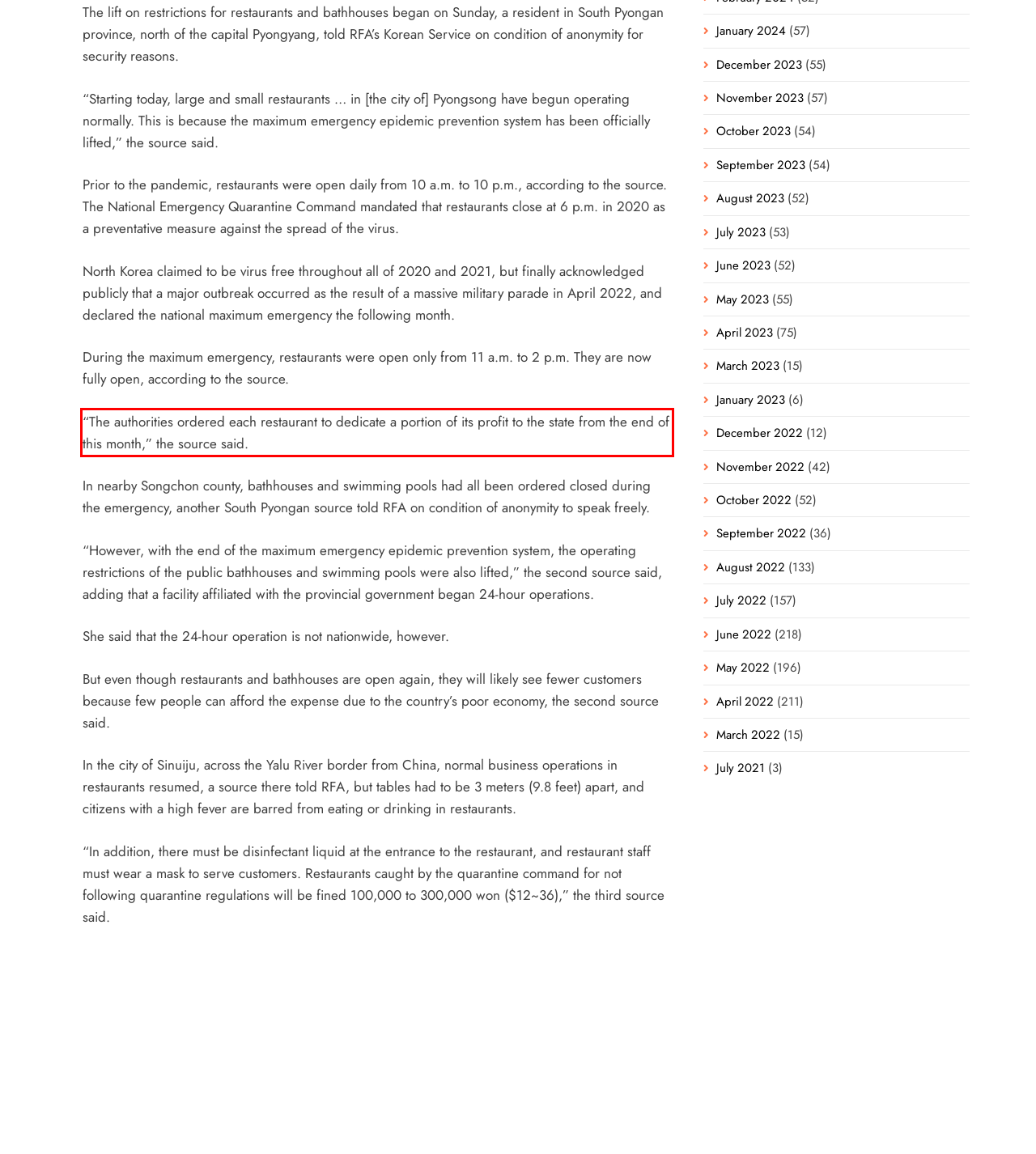Within the provided webpage screenshot, find the red rectangle bounding box and perform OCR to obtain the text content.

“The authorities ordered each restaurant to dedicate a portion of its profit to the state from the end of this month,” the source said.